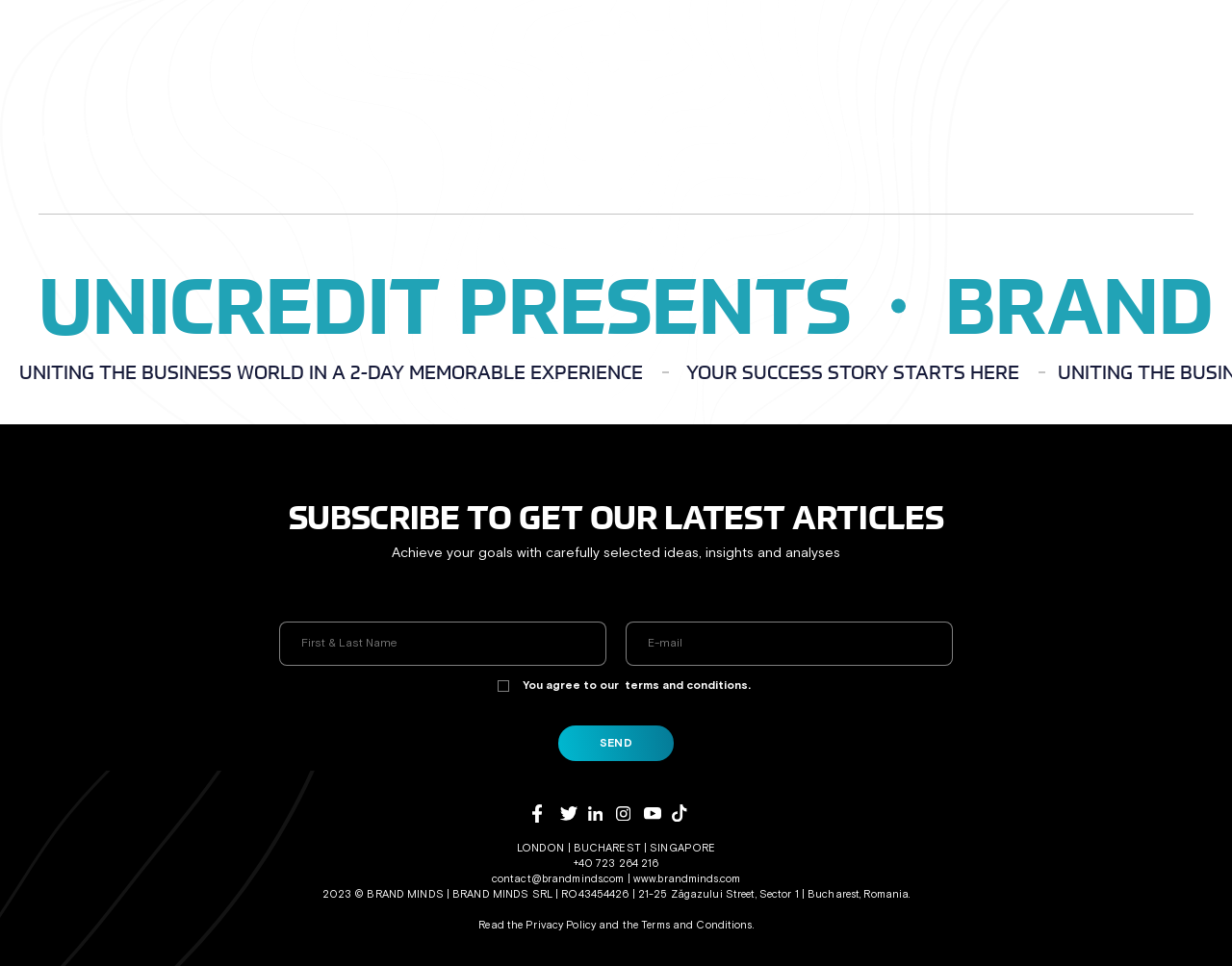Look at the image and write a detailed answer to the question: 
How many social media links are available?

The webpage has links to six social media platforms, namely Facebook, Twitter, LinkedIn, Instagram, YouTube, and TikTok, each with an accompanying image.